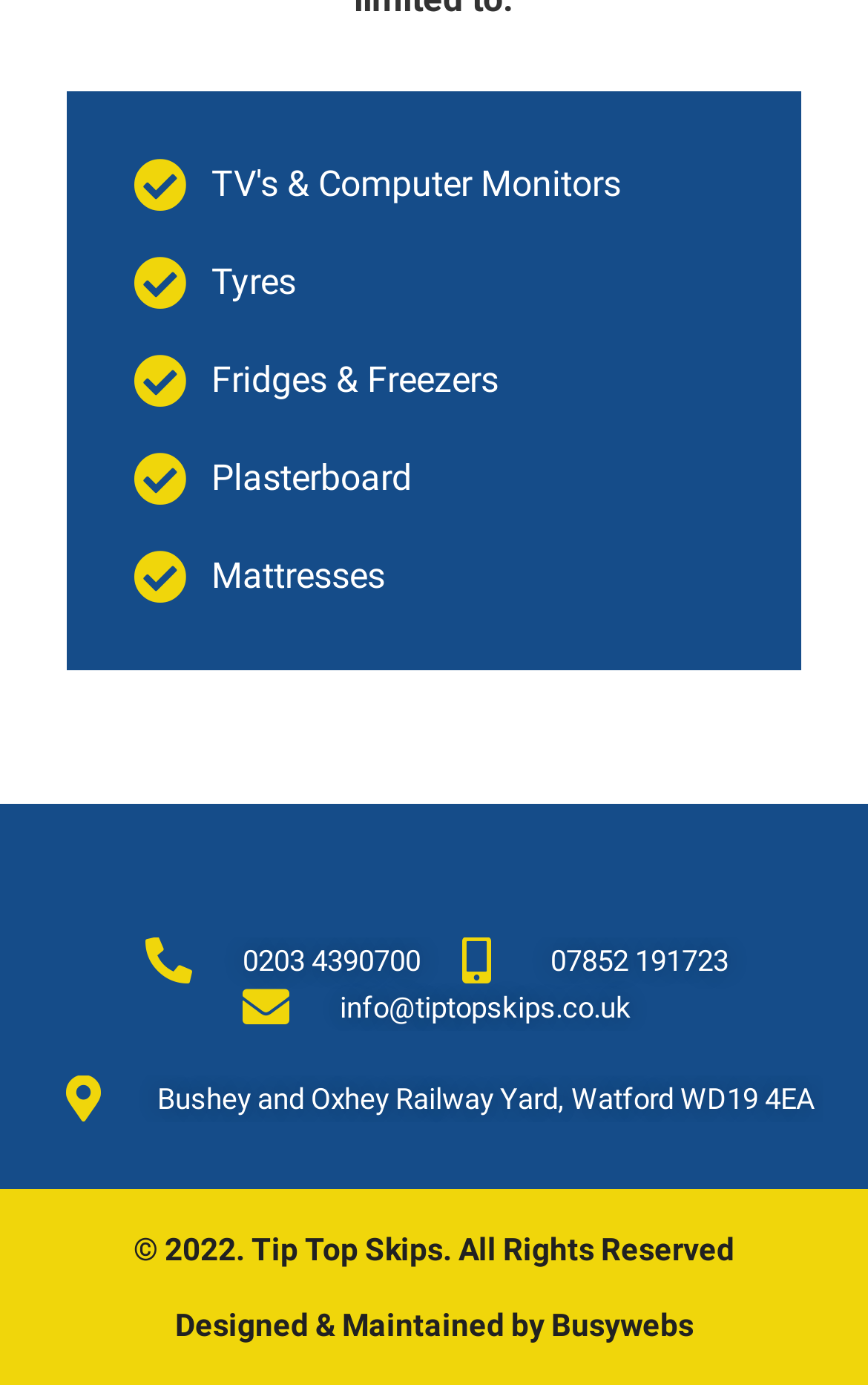What is the company's phone number?
Please give a detailed answer to the question using the information shown in the image.

I found the company's phone number by looking at the static text elements on the webpage. The phone number is displayed as '0203 4390700' which is located at the coordinates [0.279, 0.681, 0.485, 0.706] on the webpage.